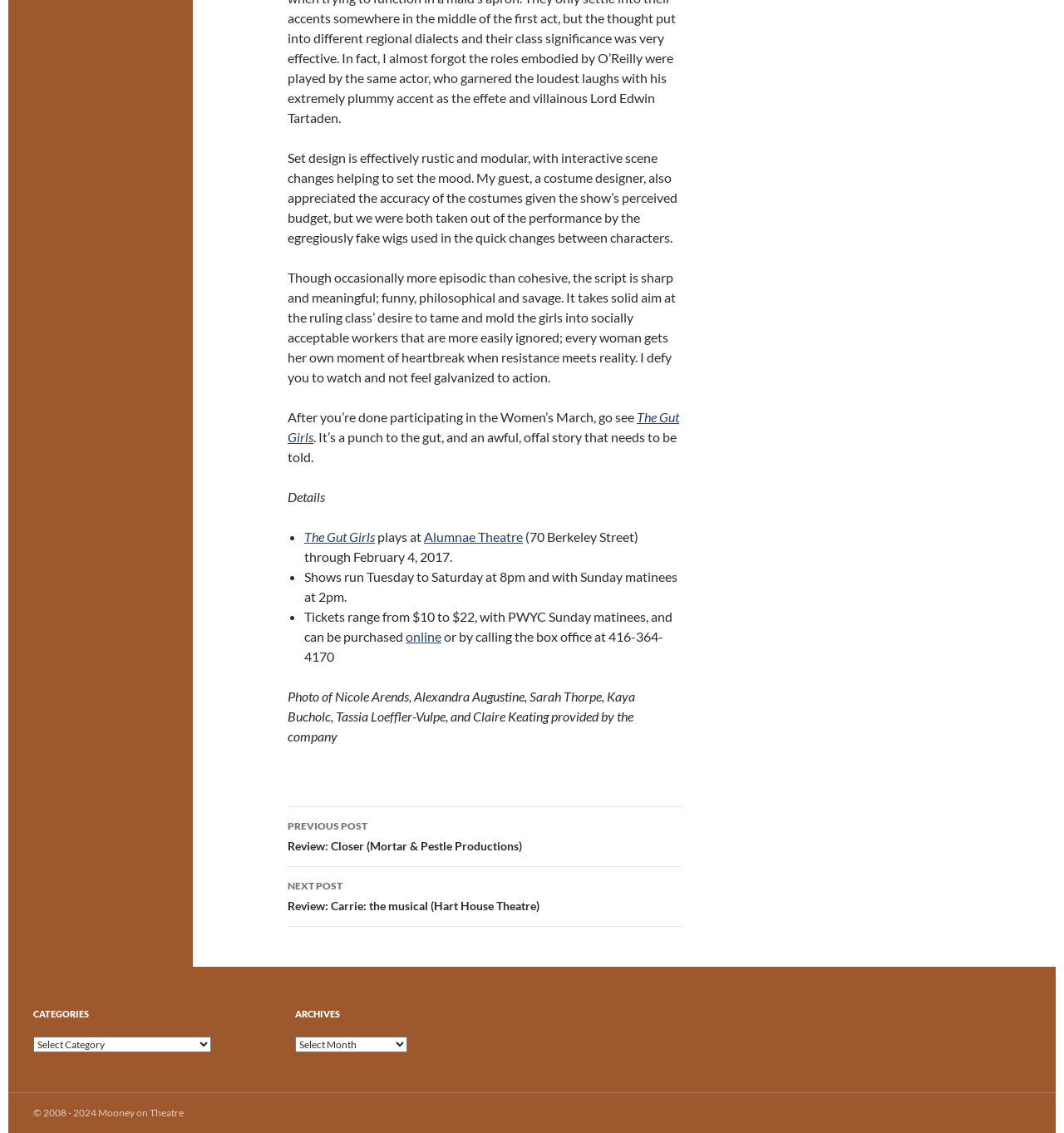What is the copyright year range of the website?
Look at the webpage screenshot and answer the question with a detailed explanation.

The answer can be found in the text '© 2008 - 2024 Mooney on Theatre' which provides the copyright year range of the website.